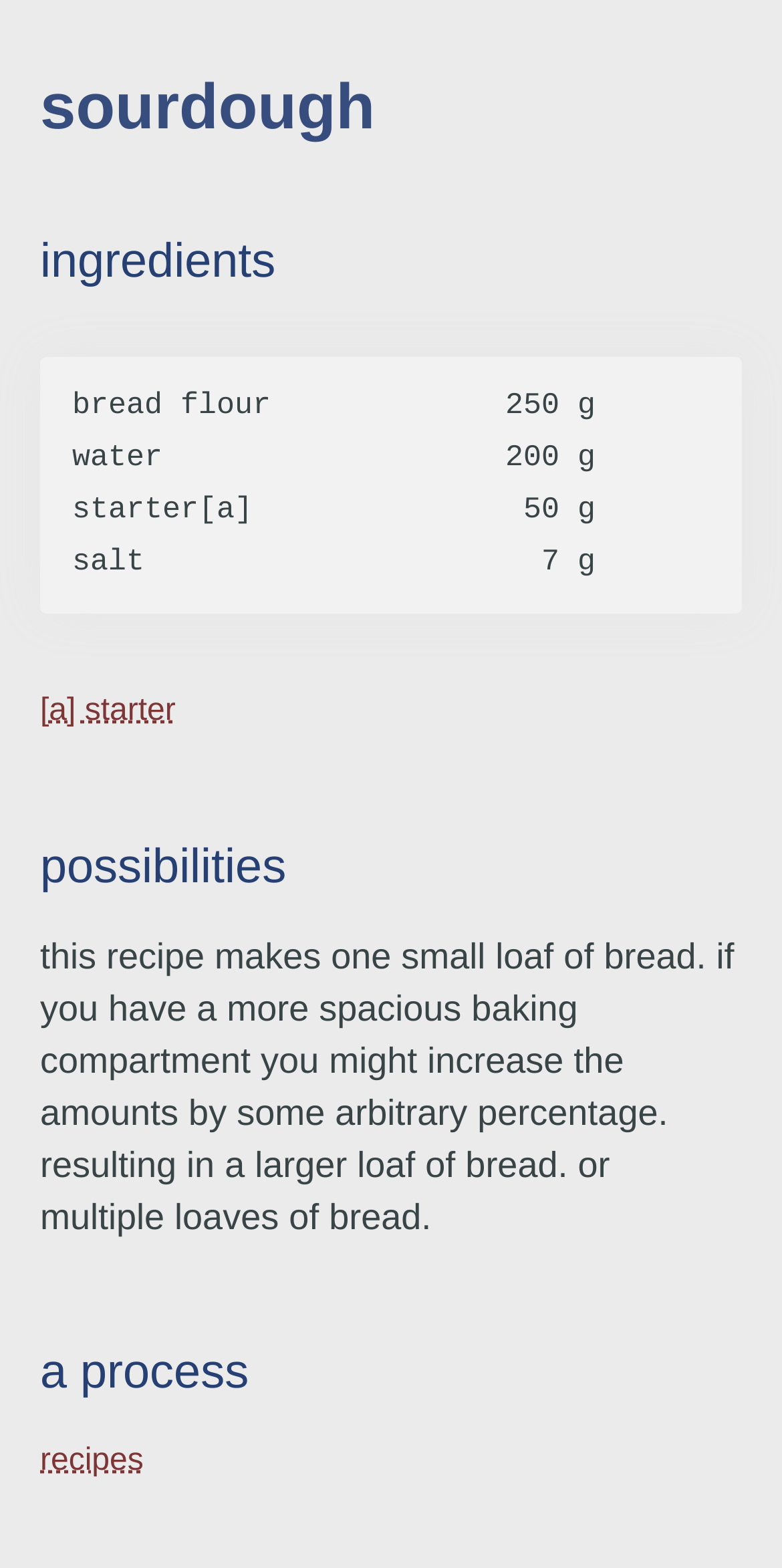What is the purpose of the link '[a] starter'?
Kindly offer a comprehensive and detailed response to the question.

The link '[a] starter' is located near the text 'starter[a]               50 g' which suggests that the link is providing more information about the starter ingredient in the recipe.